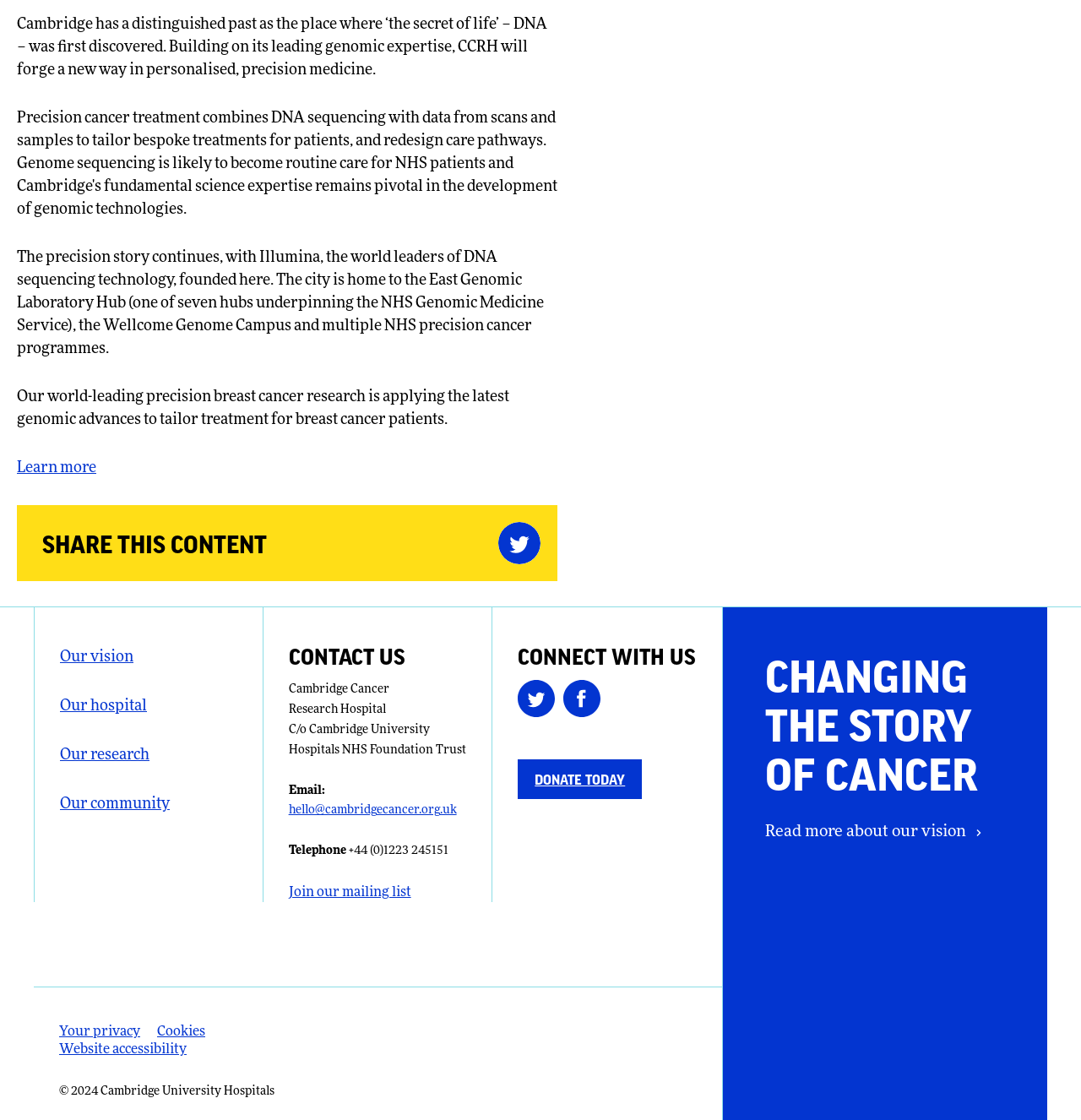Answer the following in one word or a short phrase: 
What is the main topic of this webpage?

Cancer research